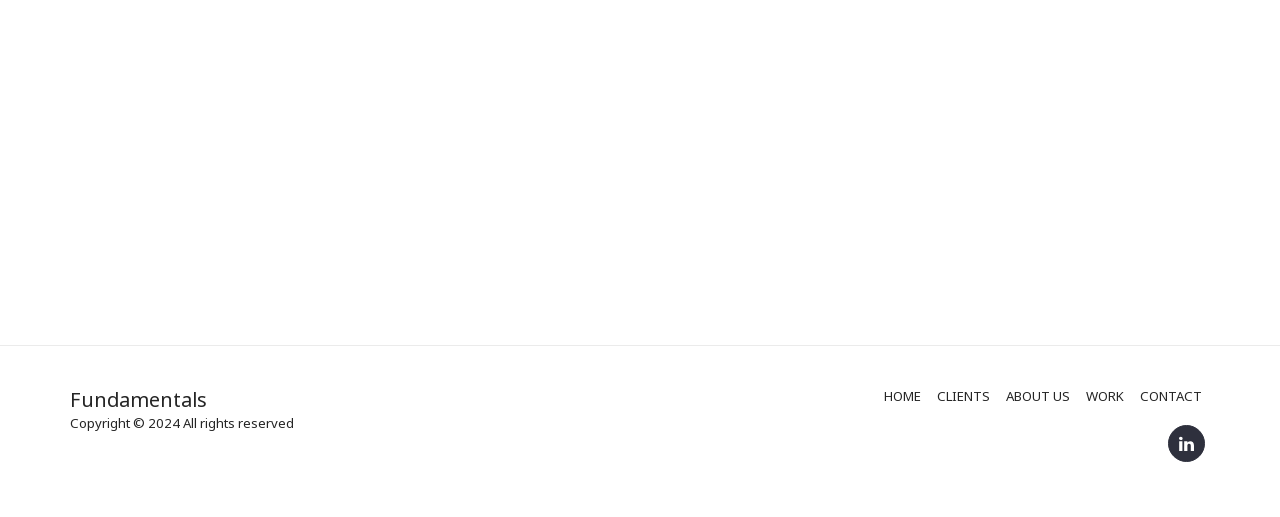Please find the bounding box coordinates of the clickable region needed to complete the following instruction: "Call the phone number". The bounding box coordinates must consist of four float numbers between 0 and 1, i.e., [left, top, right, bottom].

[0.168, 0.157, 0.298, 0.201]